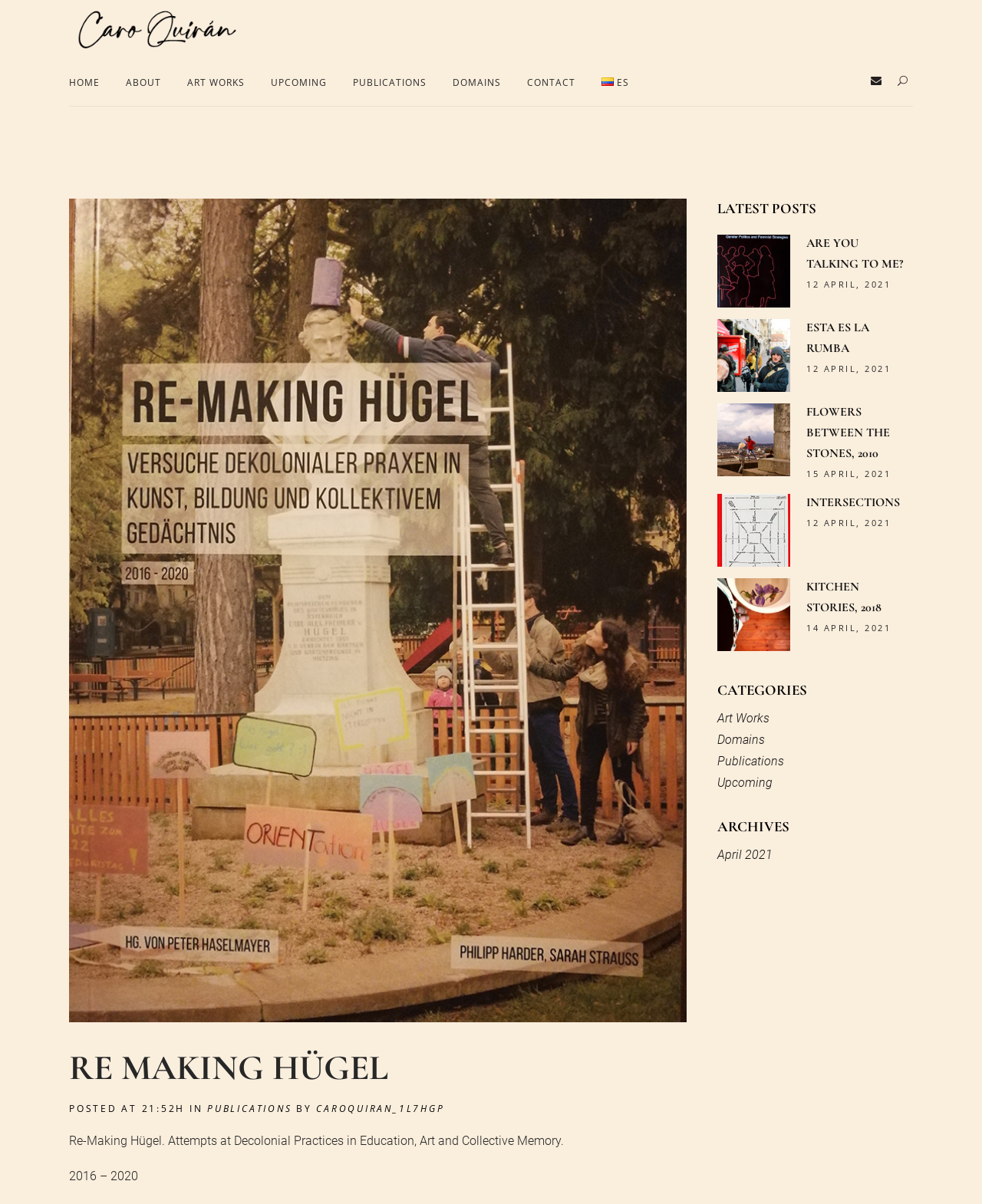Find the bounding box coordinates for the UI element that matches this description: "Esta Es La Rumba".

[0.821, 0.266, 0.885, 0.296]